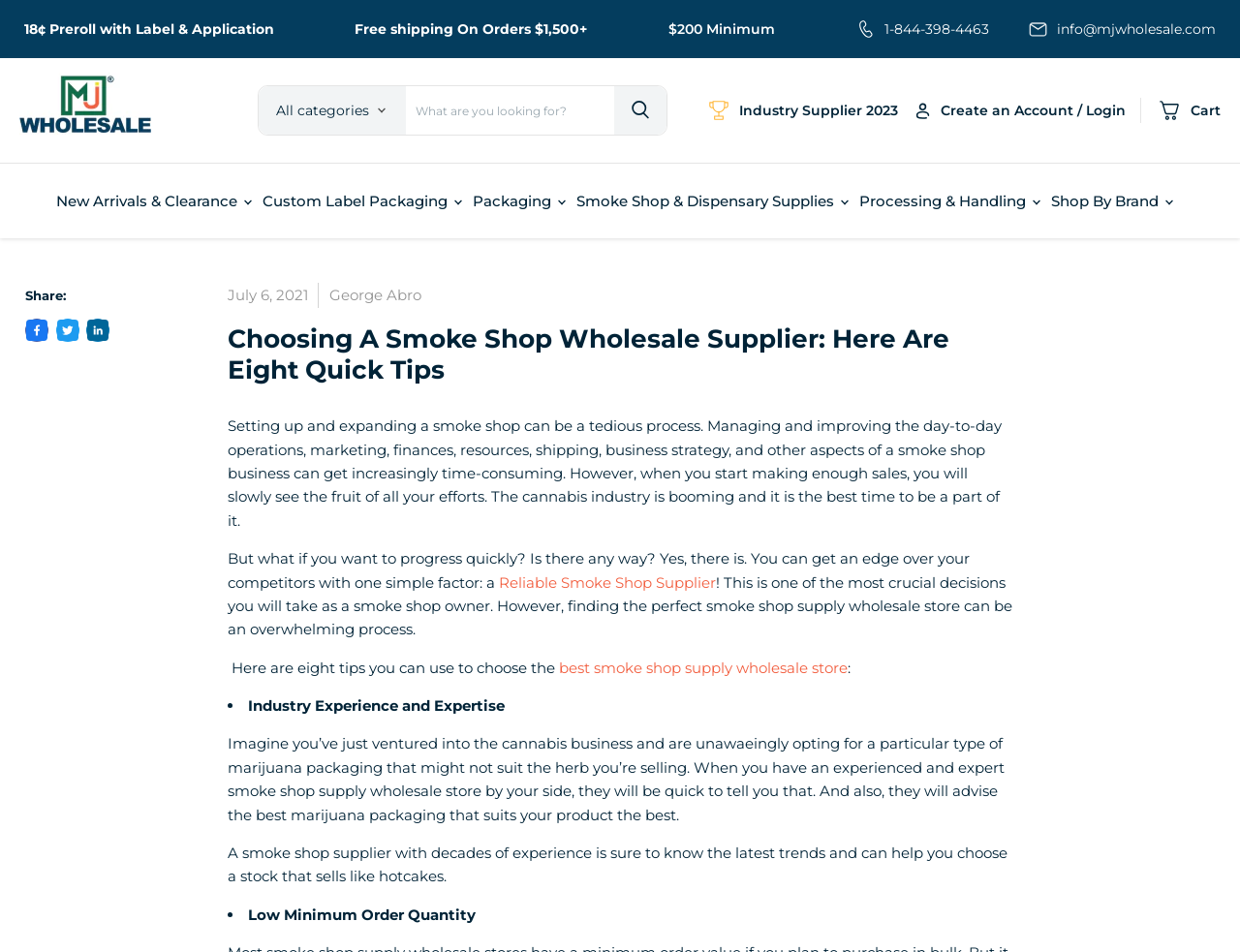Please use the details from the image to answer the following question comprehensively:
What is the phone number to contact?

The phone number to contact the smoke shop wholesale supplier is 1-844-398-4463, which is displayed on the top of the webpage, allowing customers to easily get in touch with them.